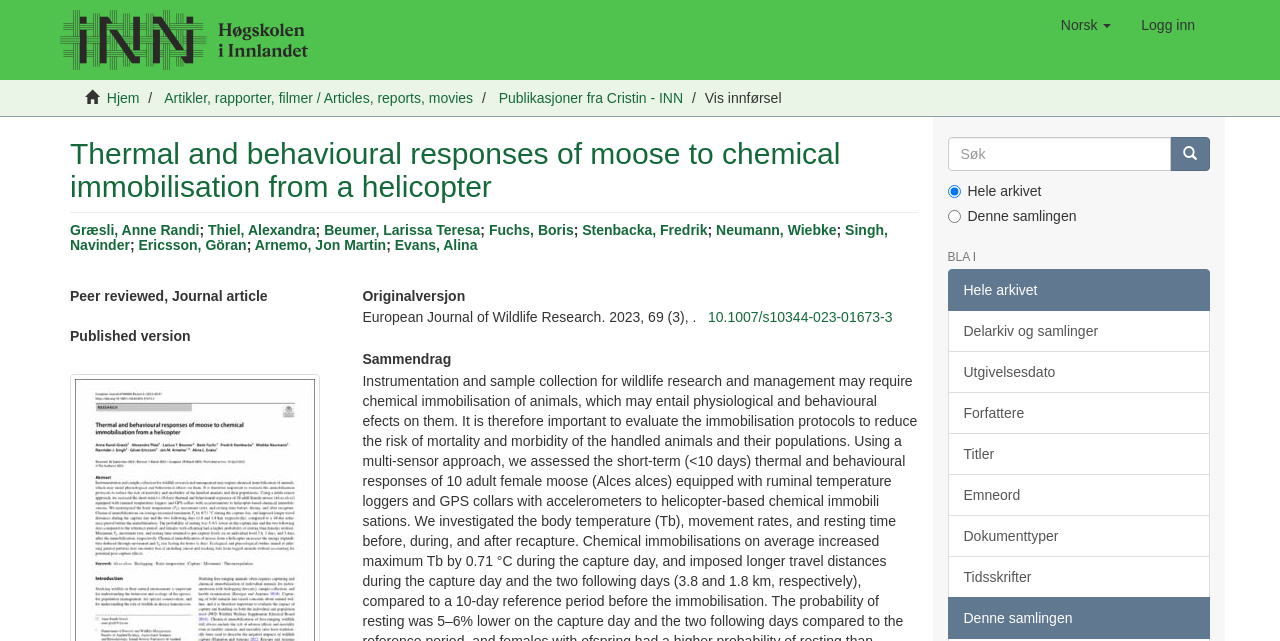Provide the bounding box coordinates for the area that should be clicked to complete the instruction: "Click the link to view the original version".

[0.283, 0.451, 0.717, 0.475]